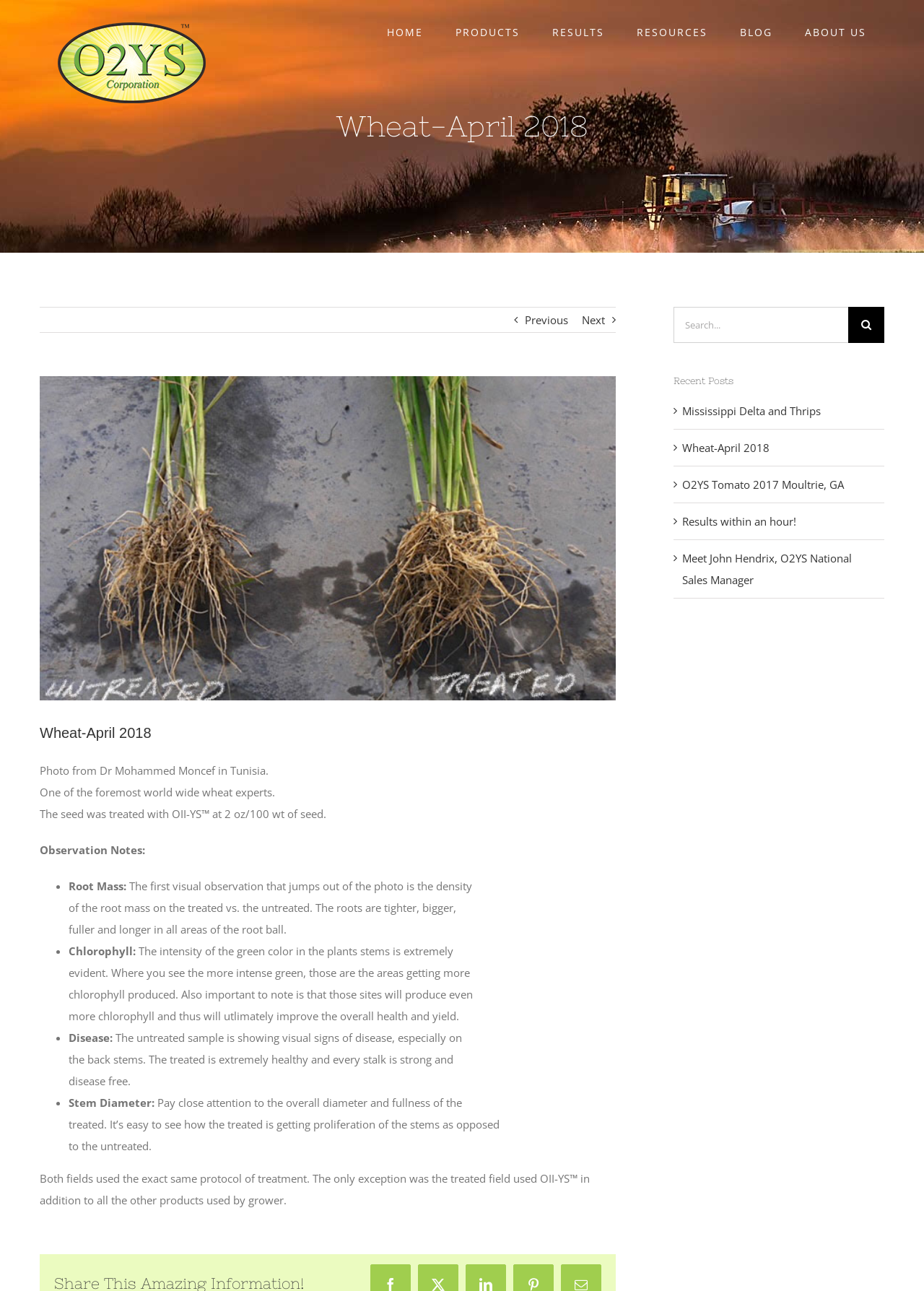Provide the bounding box coordinates for the area that should be clicked to complete the instruction: "View Recent Posts".

[0.729, 0.291, 0.957, 0.3]